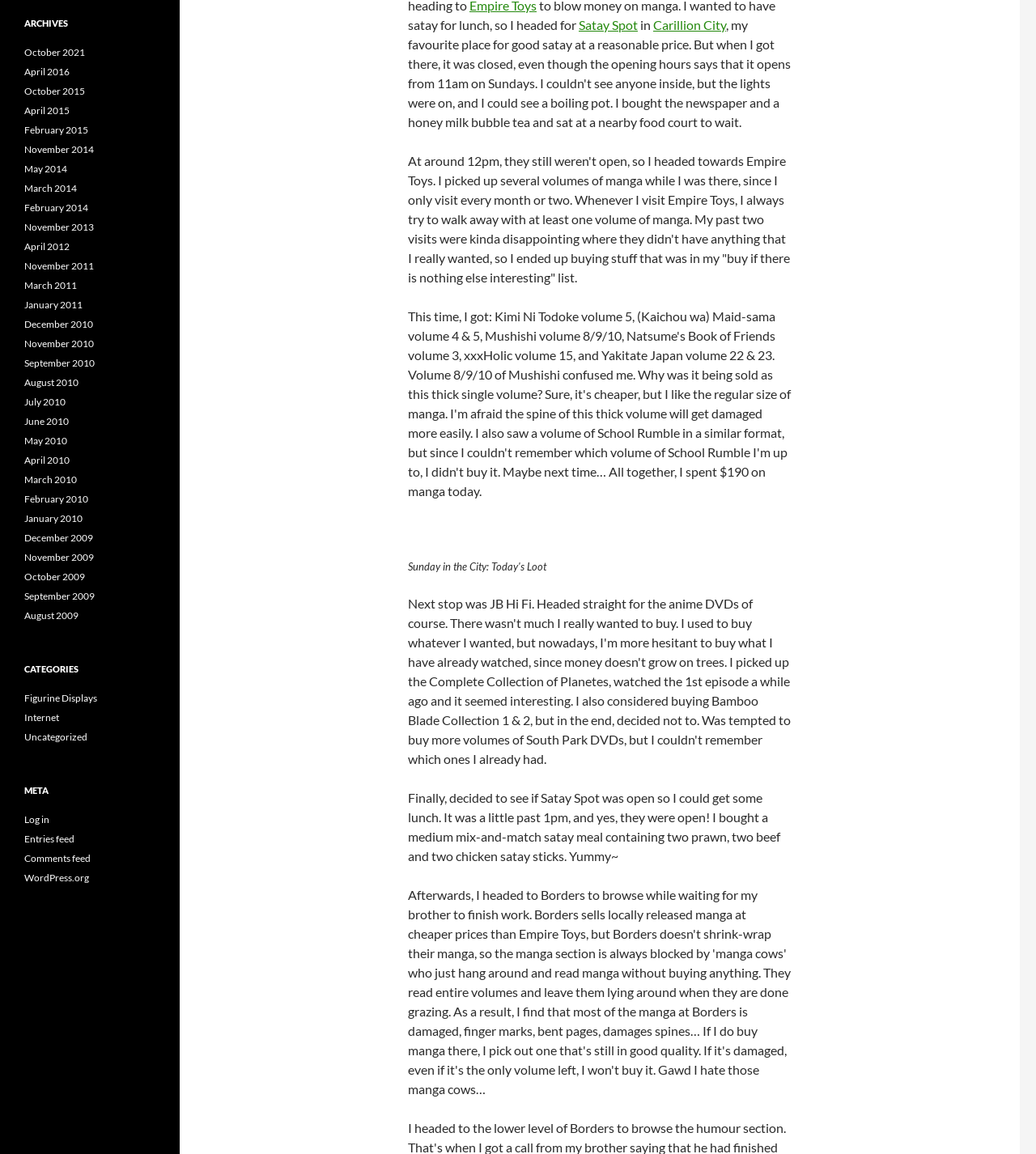Identify the bounding box of the HTML element described as: "March 2010".

[0.023, 0.41, 0.074, 0.421]